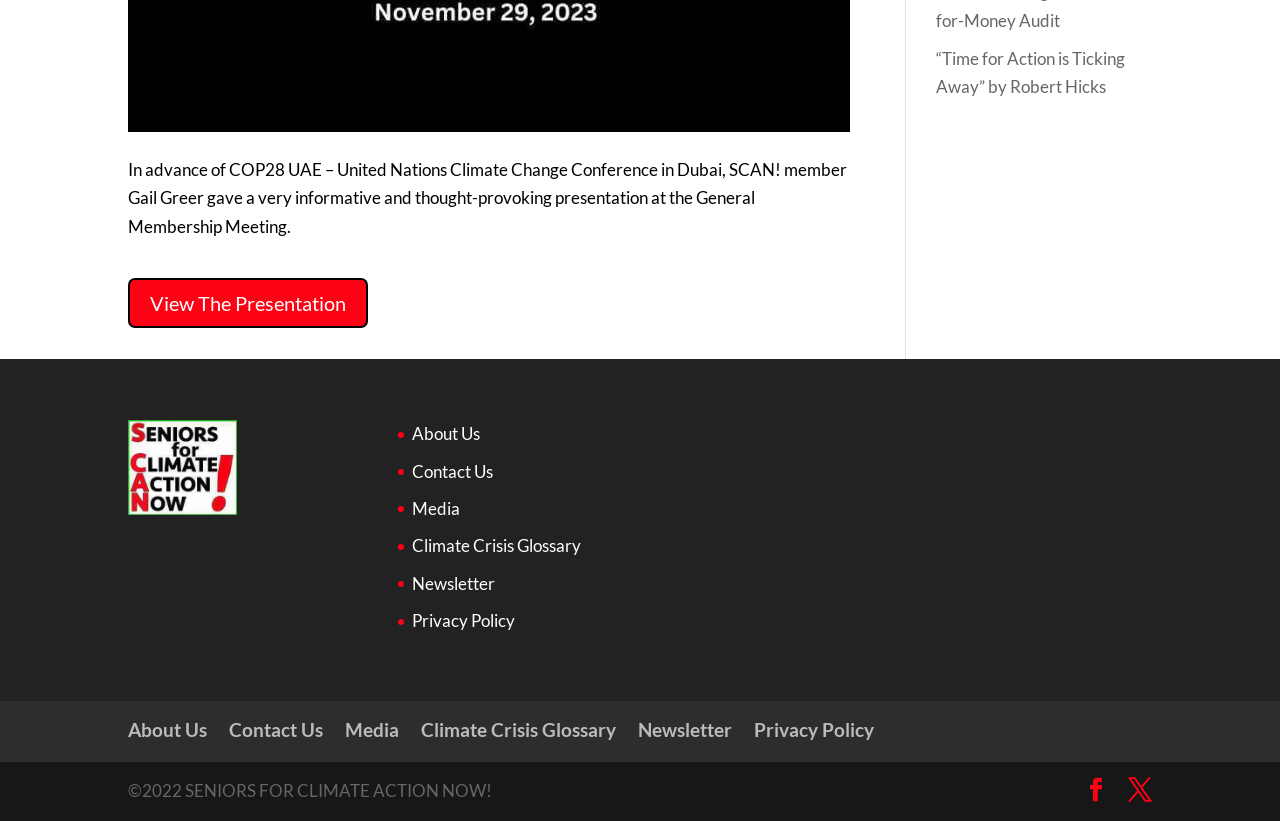Determine the bounding box of the UI element mentioned here: "Privacy Policy". The coordinates must be in the format [left, top, right, bottom] with values ranging from 0 to 1.

[0.589, 0.874, 0.683, 0.902]